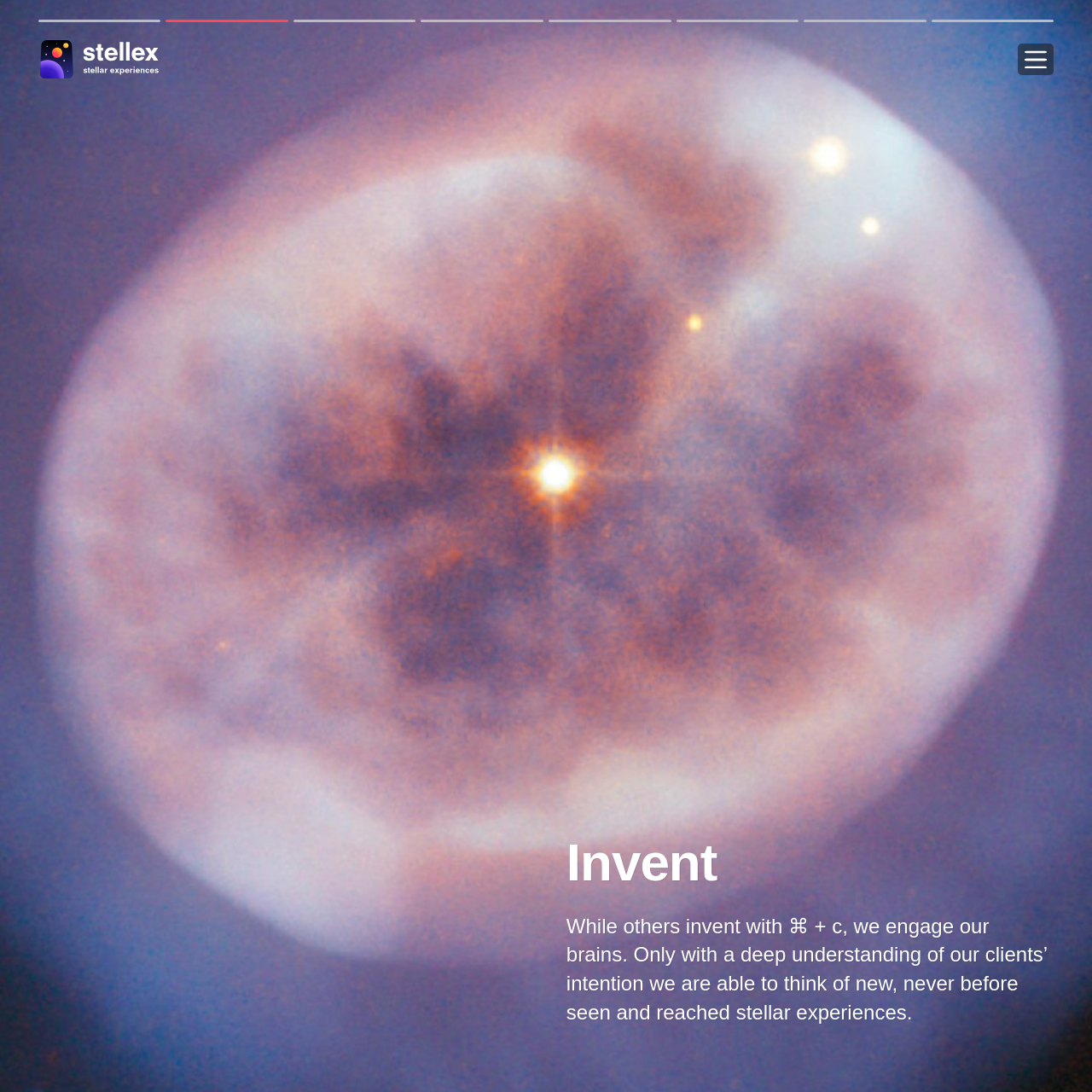Determine the bounding box coordinates of the element's region needed to click to follow the instruction: "Click the Next button". Provide these coordinates as four float numbers between 0 and 1, formatted as [left, top, right, bottom].

[0.97, 0.0, 1.0, 1.0]